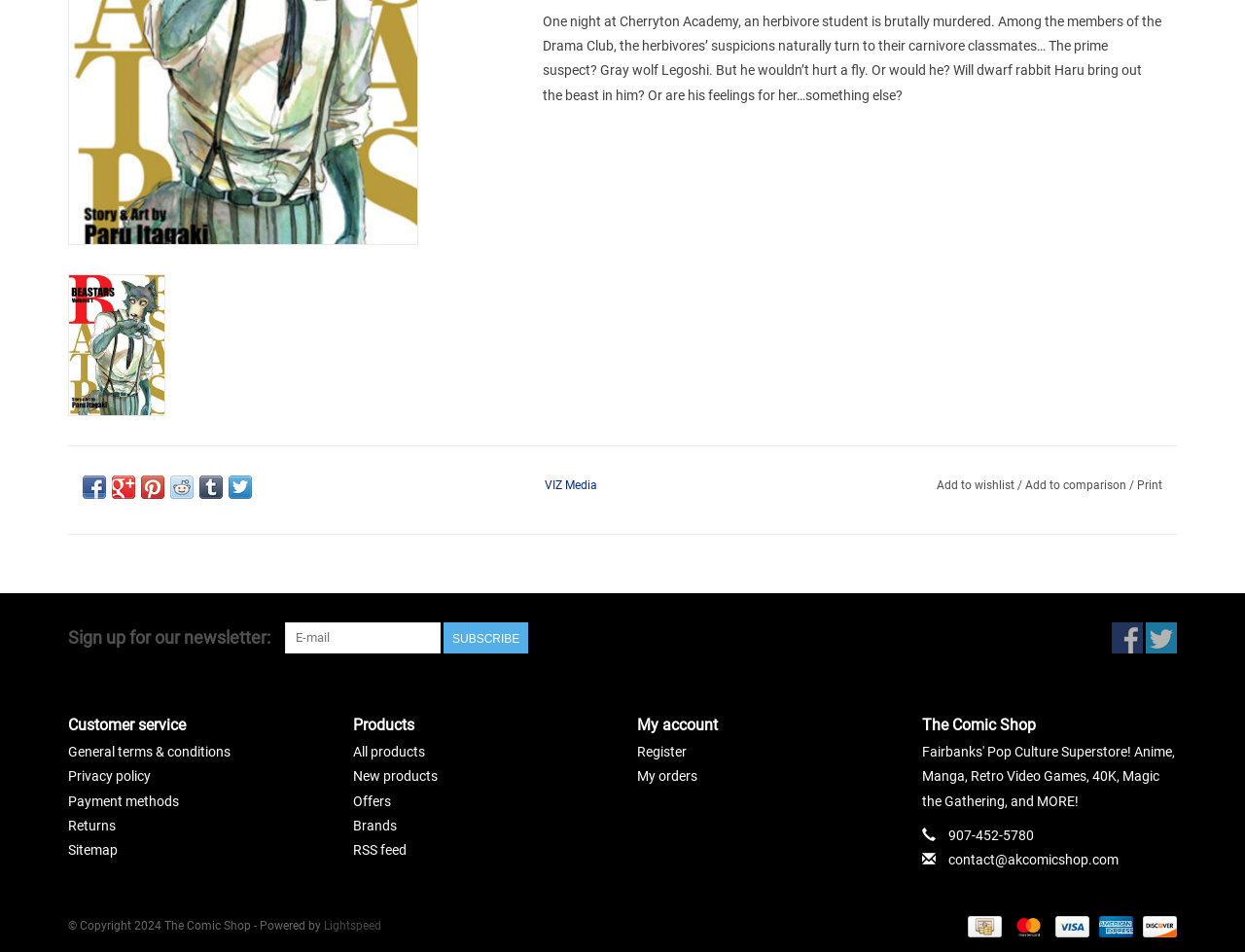Identify the bounding box of the UI element described as follows: "General terms & conditions". Provide the coordinates as four float numbers in the range of 0 to 1 [left, top, right, bottom].

[0.055, 0.782, 0.185, 0.798]